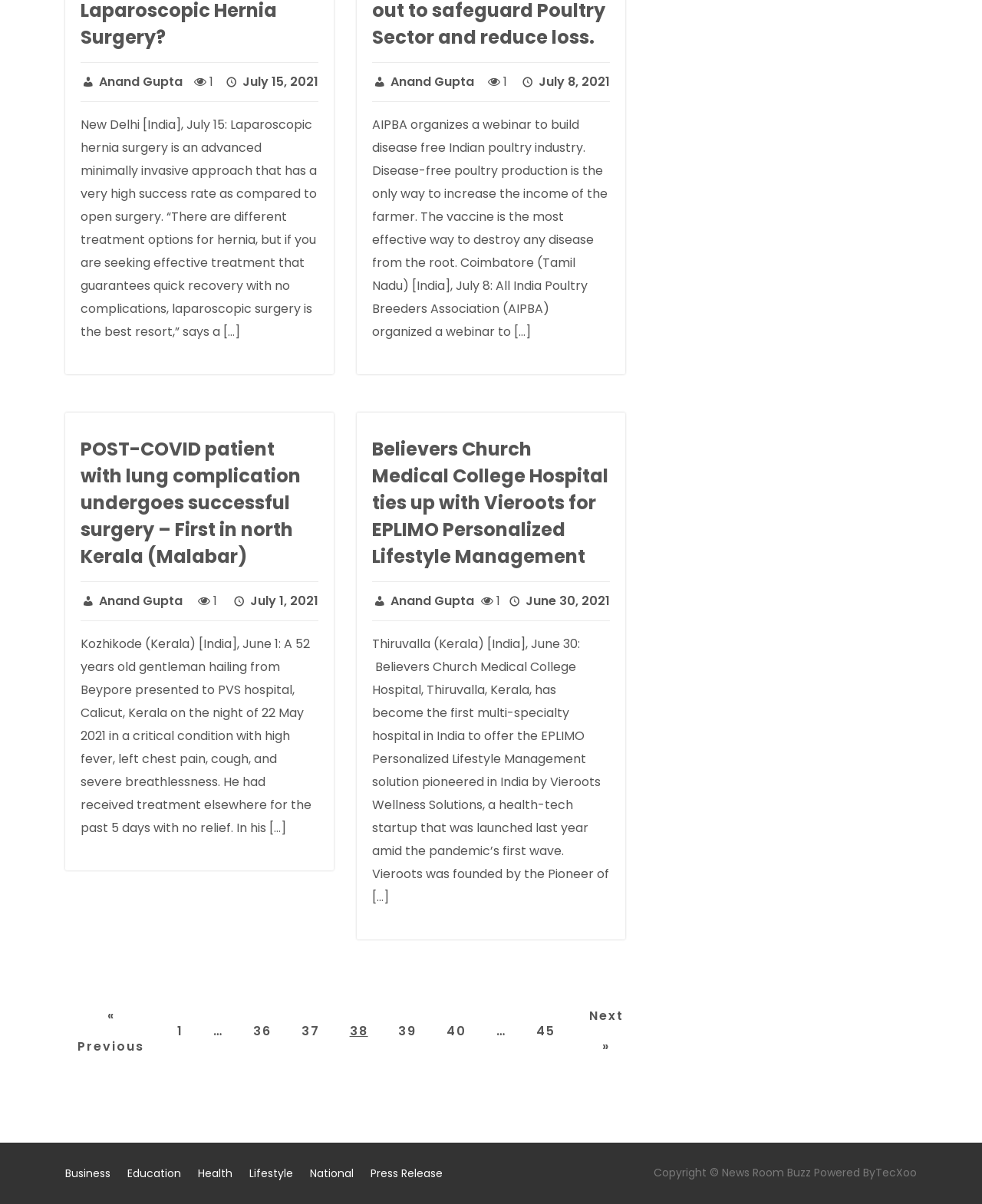Kindly determine the bounding box coordinates for the area that needs to be clicked to execute this instruction: "View the 'Believers Church Medical College Hospital ties up with Vieroots for EPLIMO Personalized Lifestyle Management' article".

[0.379, 0.362, 0.621, 0.473]